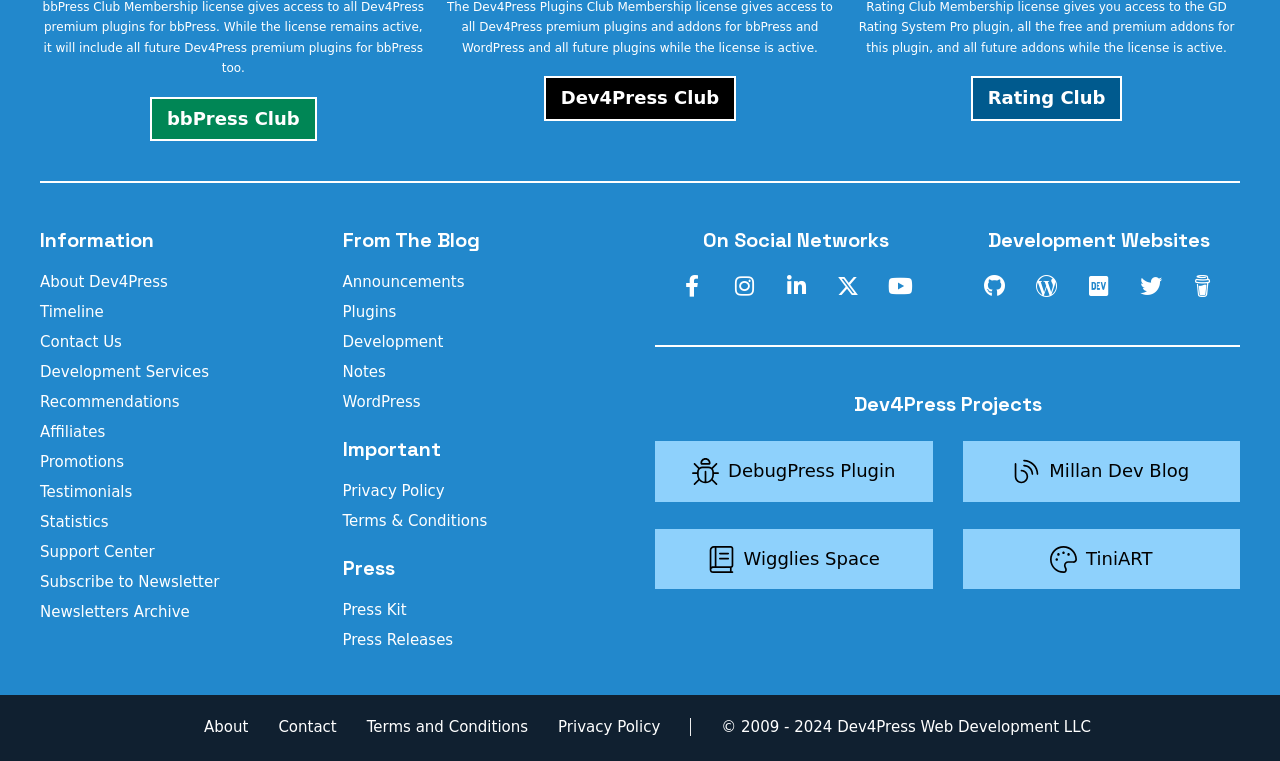Determine the bounding box coordinates of the section I need to click to execute the following instruction: "Contact via phone number". Provide the coordinates as four float numbers between 0 and 1, i.e., [left, top, right, bottom].

None